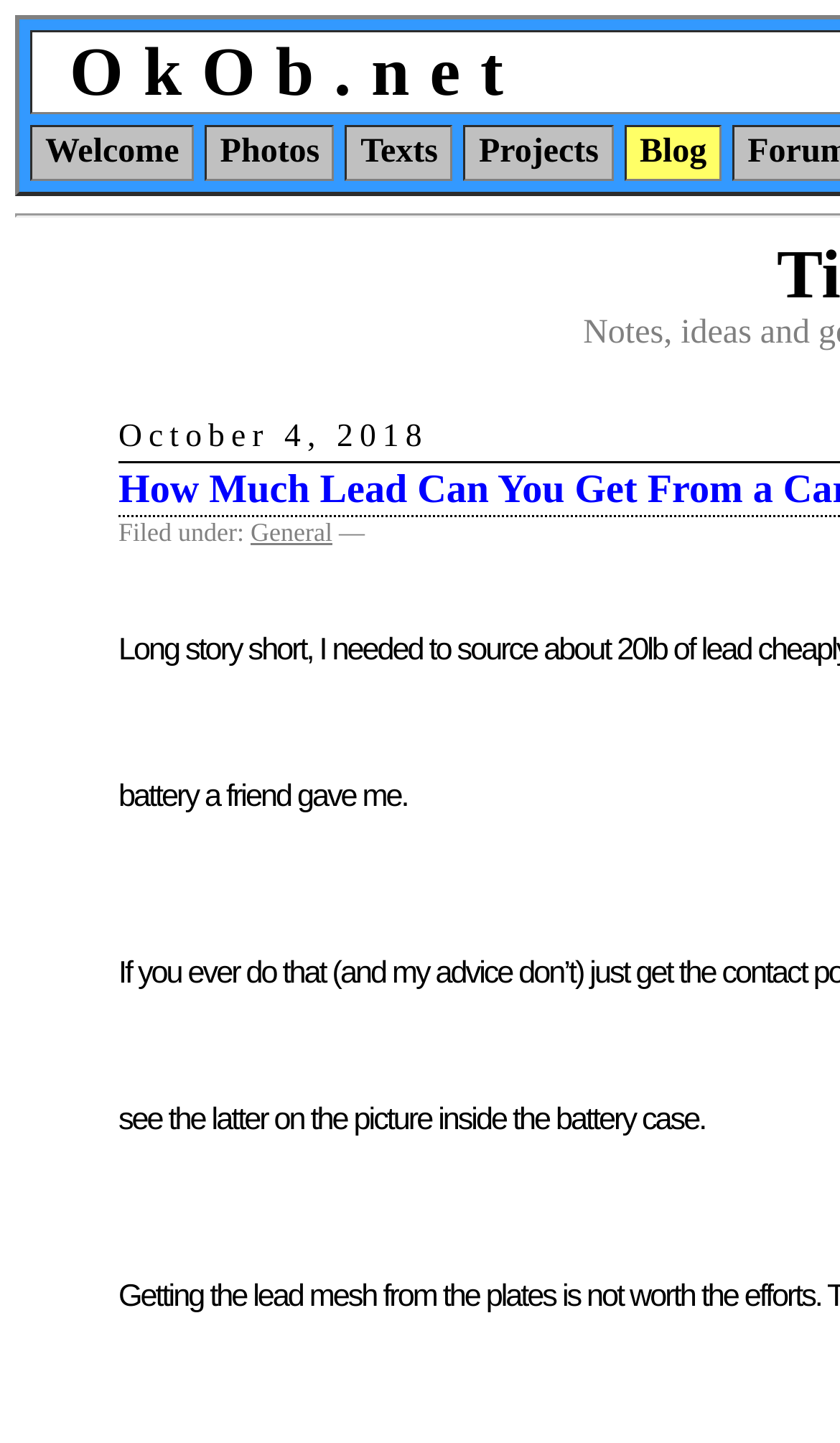What is the category of the current article?
Based on the visual, give a brief answer using one word or a short phrase.

General